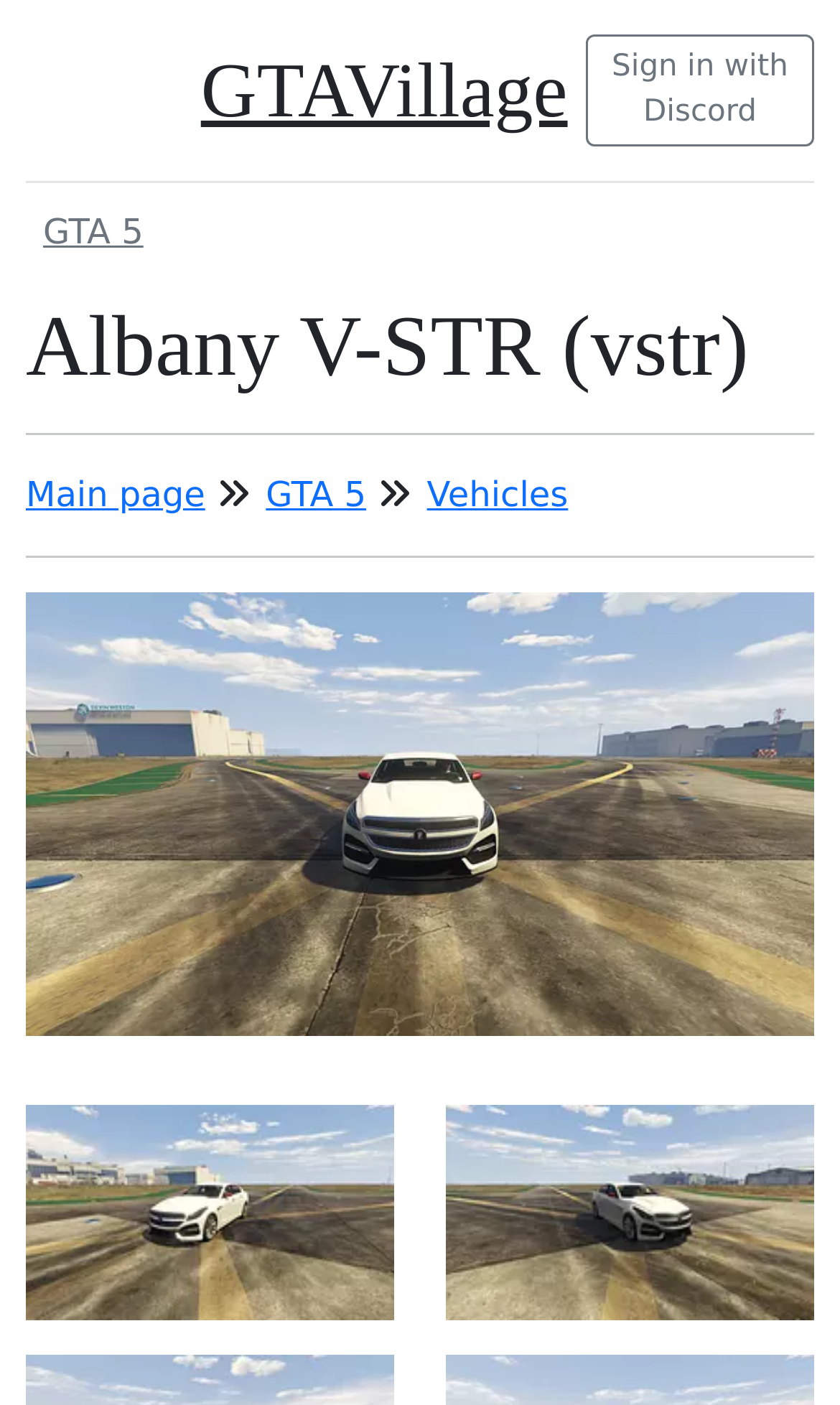Give a detailed overview of the webpage's appearance and contents.

This webpage is about the Albany V-STR, a luxurious sports car in GTA 5. At the top left, there is a link to "GTAVillage" and a button to "Sign in with Discord" at the top right. Below these elements, there is a link to "GTA 5" on the left, followed by a header that displays the title "Albany V-STR (vstr)".

Underneath the header, there is a horizontal separator, and then three links in a row: "Main page", "GTA 5", and "Vehicles". Another horizontal separator follows, separating the top section from the main content.

The main content area features three identical sections, each containing a link to "Albany V-STR (vstr) for GTA 5" and an image of the car. The first section is located at the top left, the second at the top right, and the third at the bottom left. Each image takes up a significant portion of the page, showcasing the car from different angles.

There are a total of 5 links to "GTA 5" and 4 links to "Albany V-STR (vstr) for GTA 5" on the page, as well as 3 images of the car. The overall structure of the page is divided into clear sections, with the main content area featuring the car's images and links.